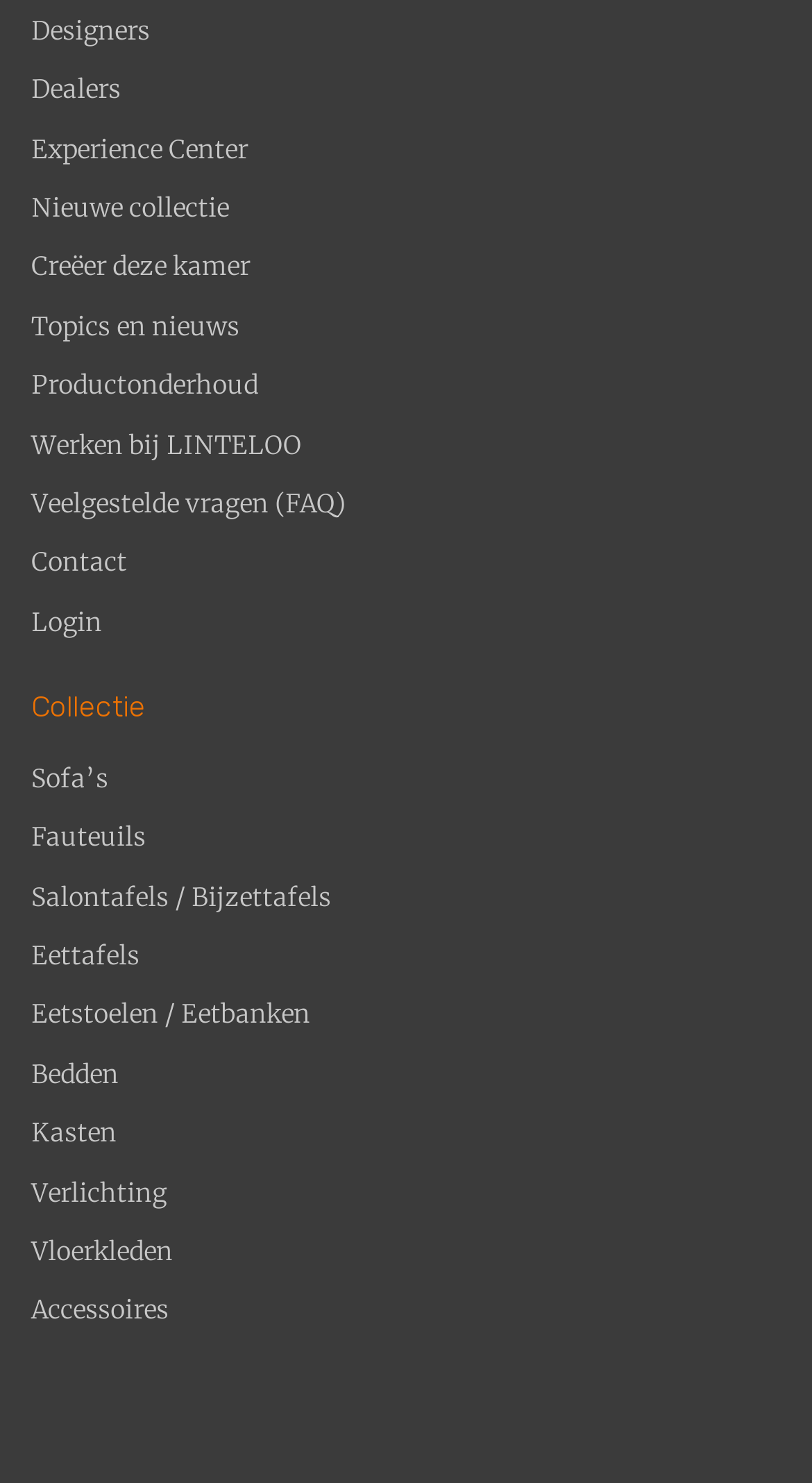Find the bounding box coordinates of the clickable region needed to perform the following instruction: "Go to Experience Center". The coordinates should be provided as four float numbers between 0 and 1, i.e., [left, top, right, bottom].

[0.038, 0.087, 0.962, 0.126]